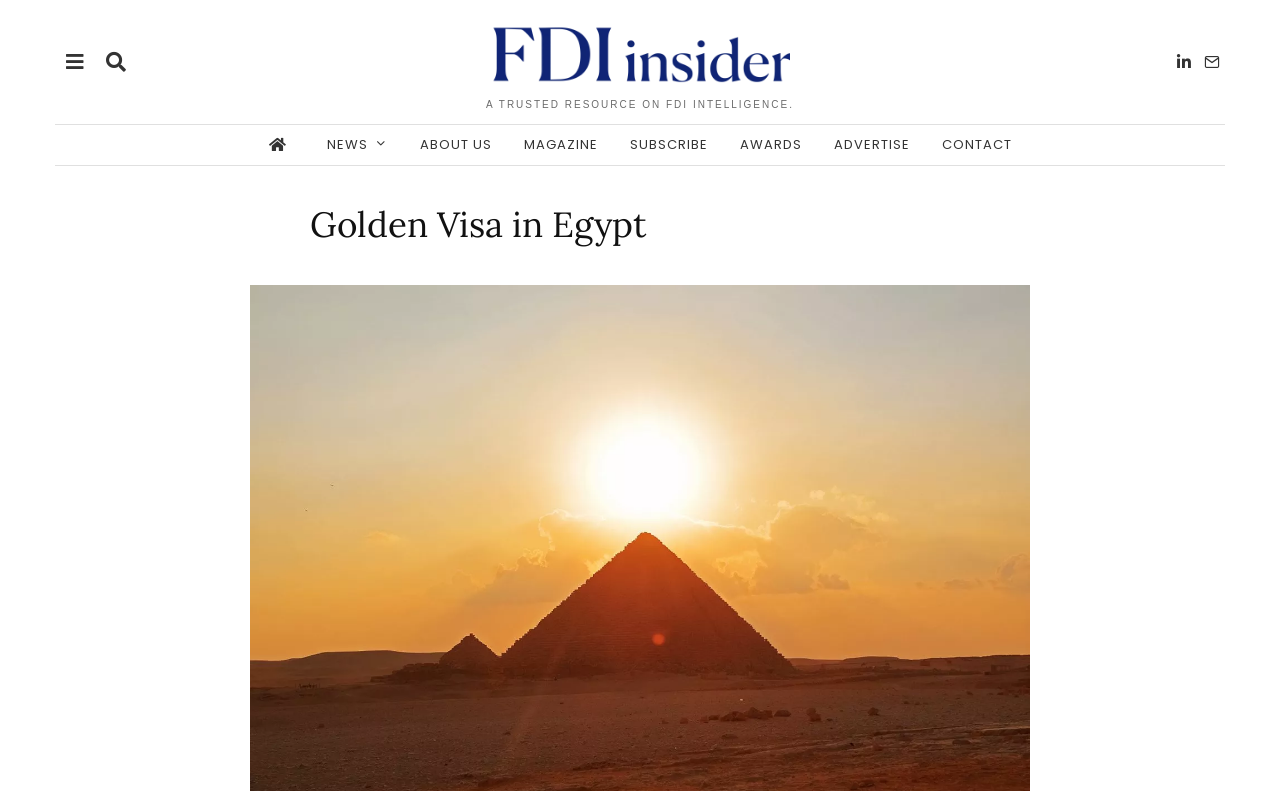Determine the bounding box coordinates for the HTML element mentioned in the following description: "About us". The coordinates should be a list of four floats ranging from 0 to 1, represented as [left, top, right, bottom].

[0.317, 0.158, 0.395, 0.209]